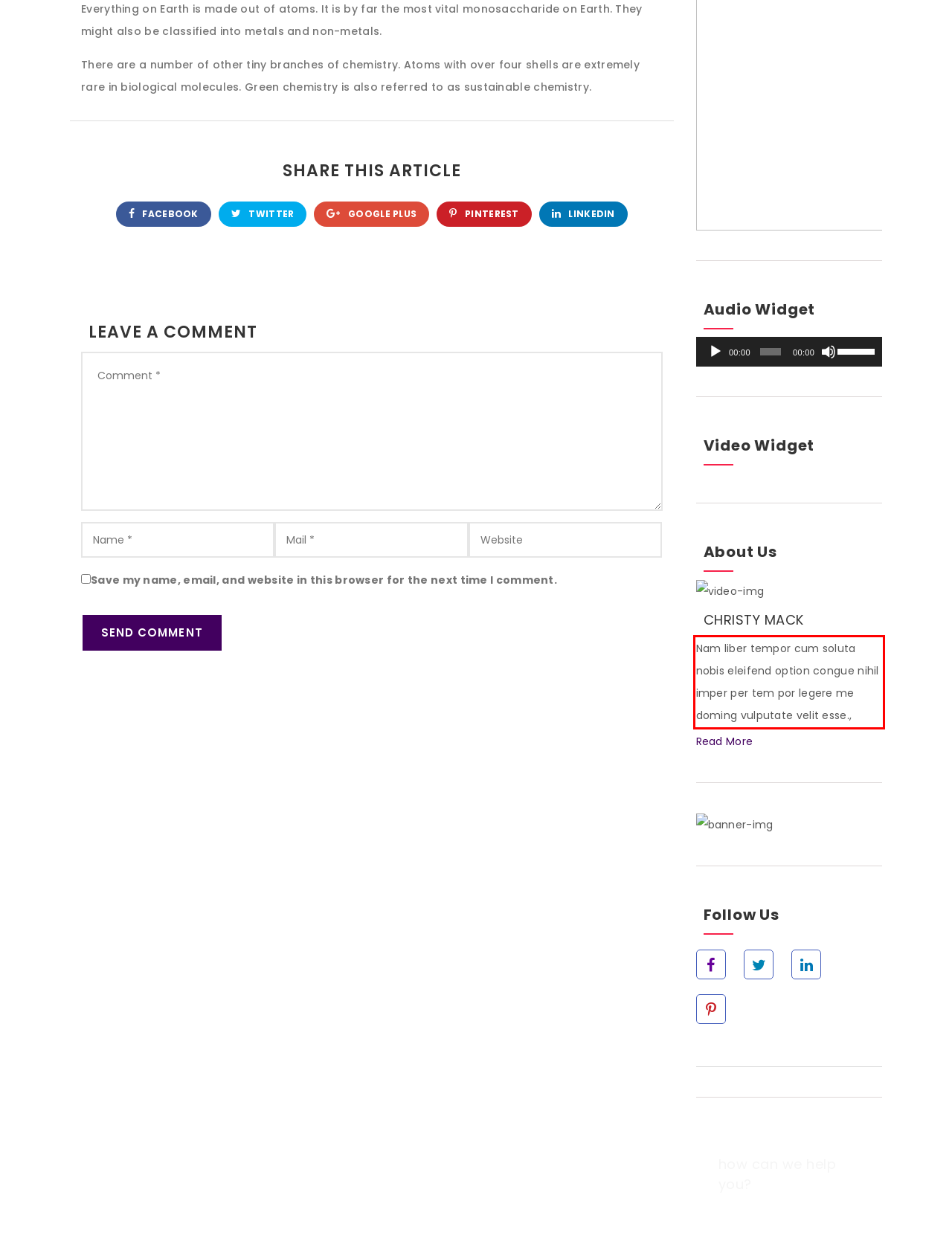You are presented with a webpage screenshot featuring a red bounding box. Perform OCR on the text inside the red bounding box and extract the content.

Nam liber tempor cum soluta nobis eleifend option congue nihil imper per tem por legere me doming vulputate velit esse.,